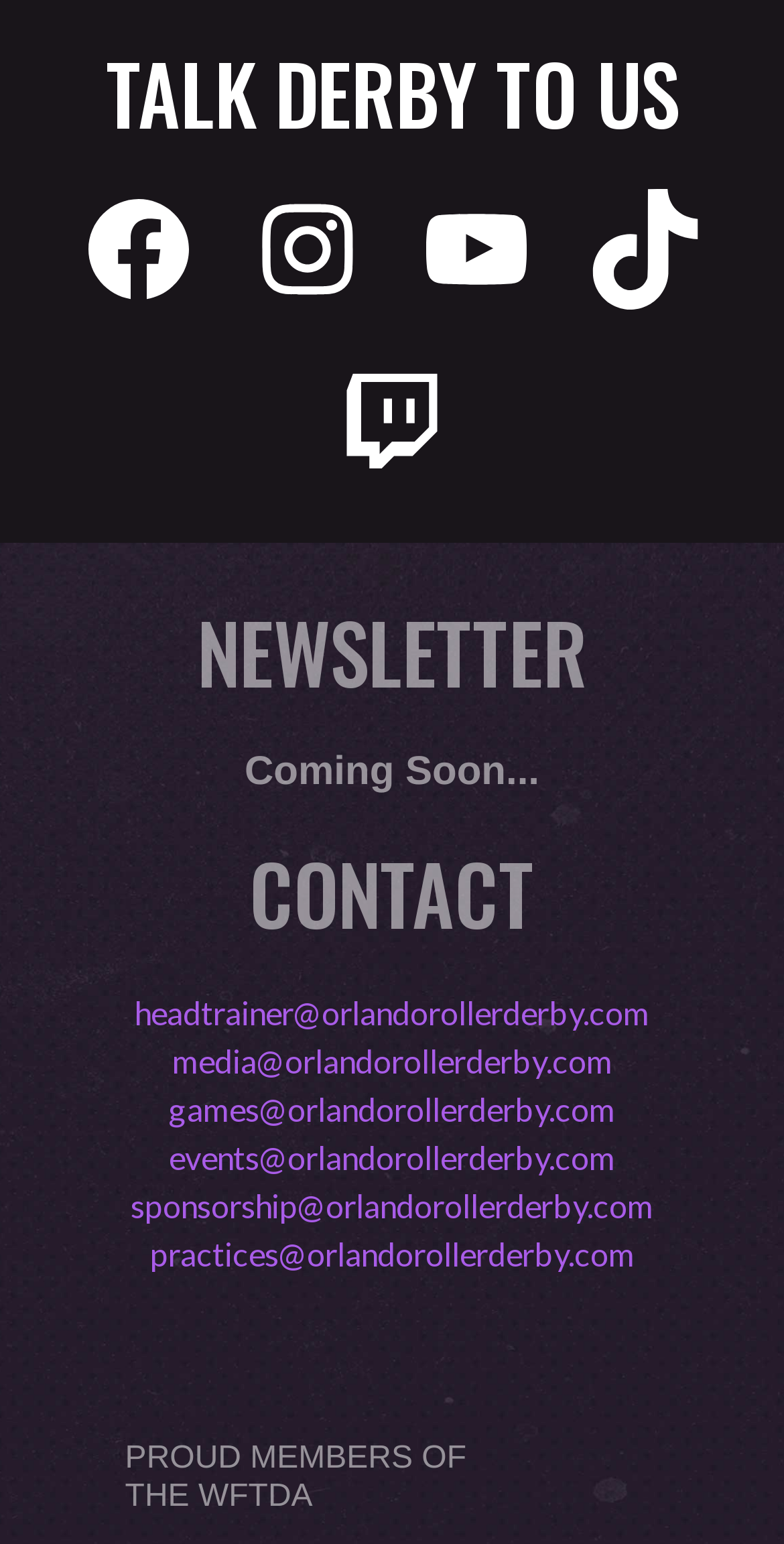Show me the bounding box coordinates of the clickable region to achieve the task as per the instruction: "Contact the head trainer".

[0.172, 0.643, 0.828, 0.668]